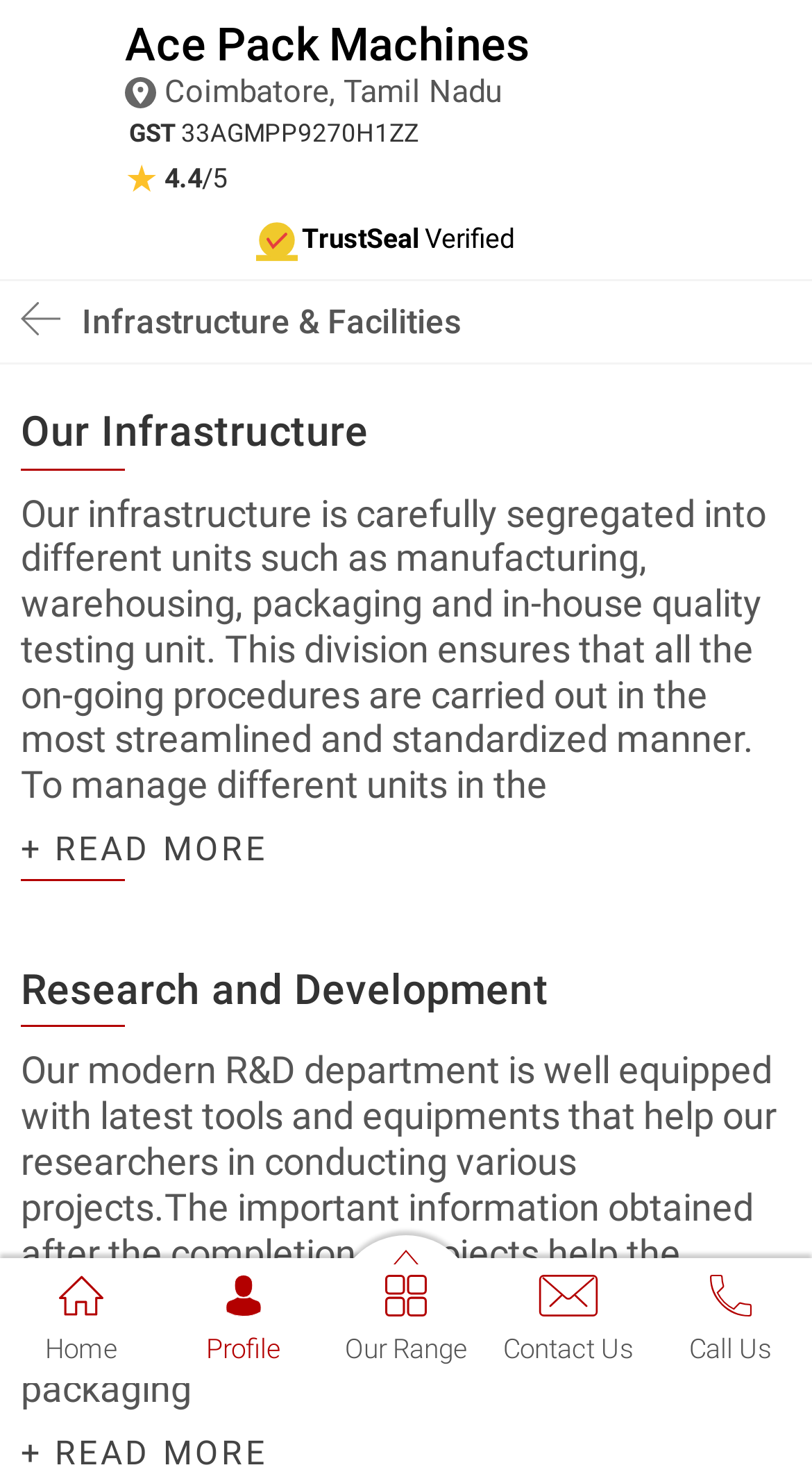Please find and report the primary heading text from the webpage.

Ace Pack Machines